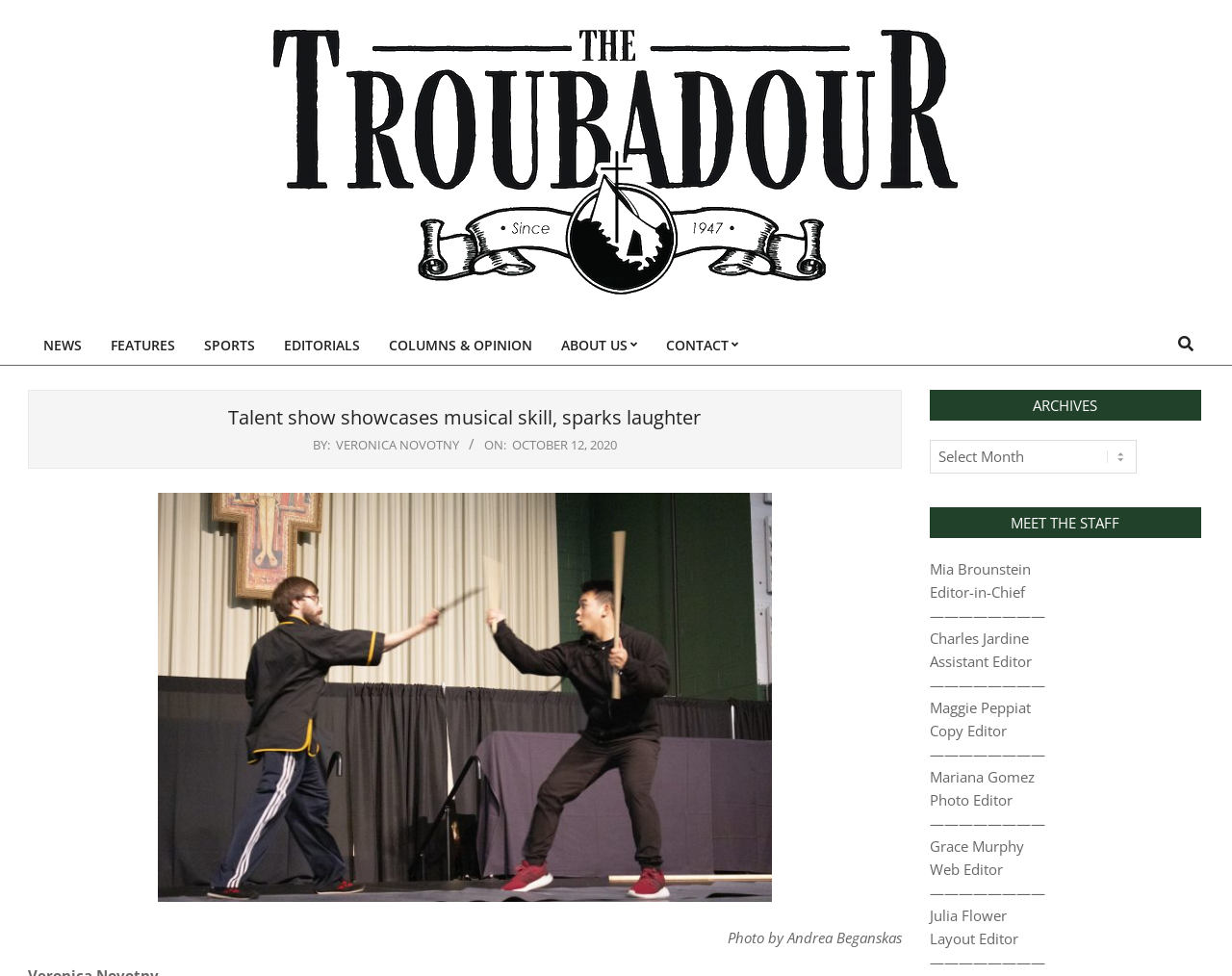Can you find the bounding box coordinates for the element to click on to achieve the instruction: "Click on NEWS"?

[0.023, 0.332, 0.078, 0.375]